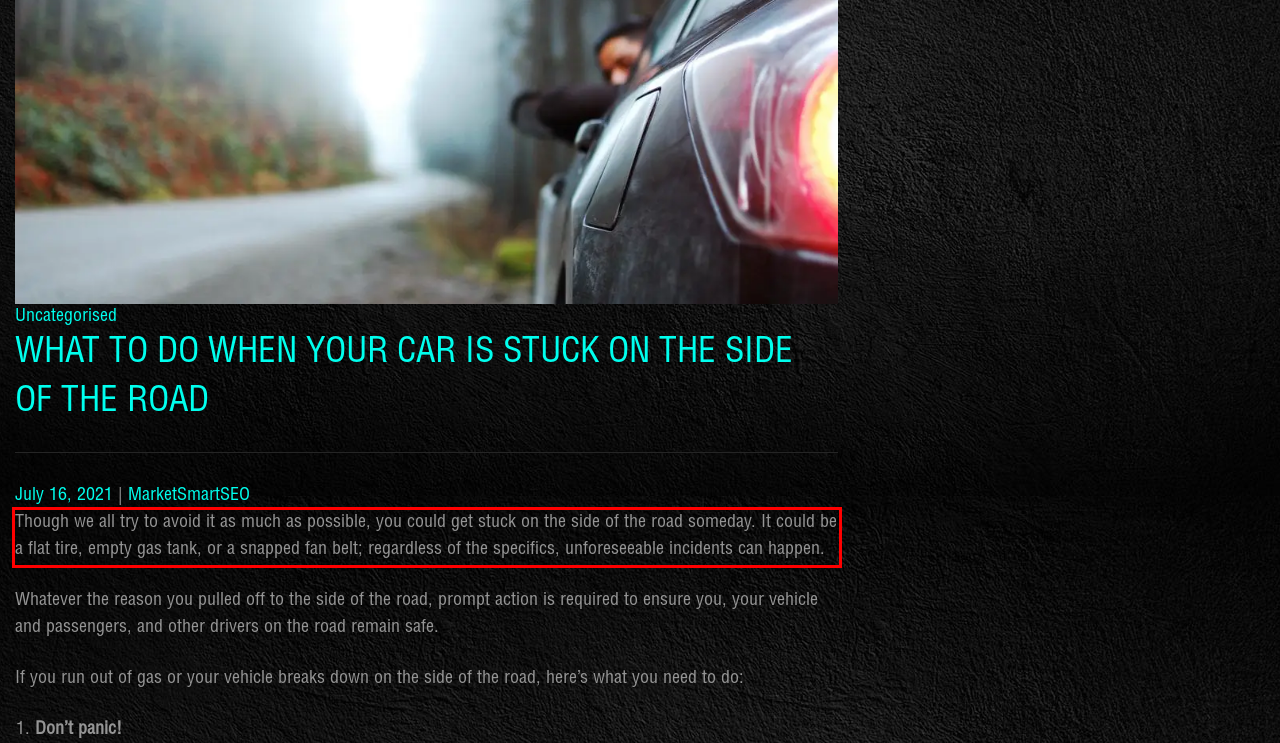You are given a screenshot of a webpage with a UI element highlighted by a red bounding box. Please perform OCR on the text content within this red bounding box.

Though we all try to avoid it as much as possible, you could get stuck on the side of the road someday. It could be a flat tire, empty gas tank, or a snapped fan belt; regardless of the specifics, unforeseeable incidents can happen.